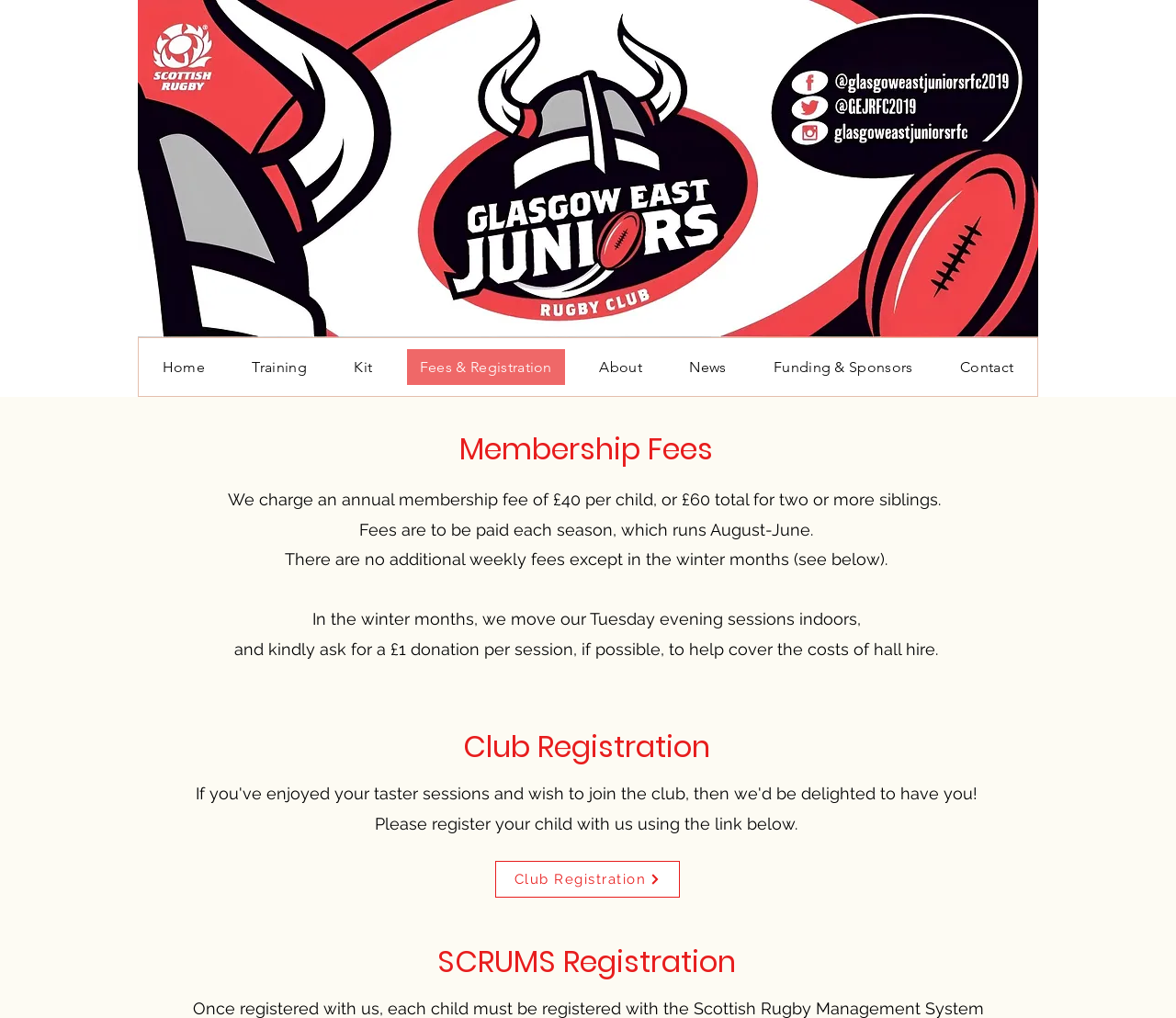Determine the bounding box coordinates of the target area to click to execute the following instruction: "Enter phone number."

None